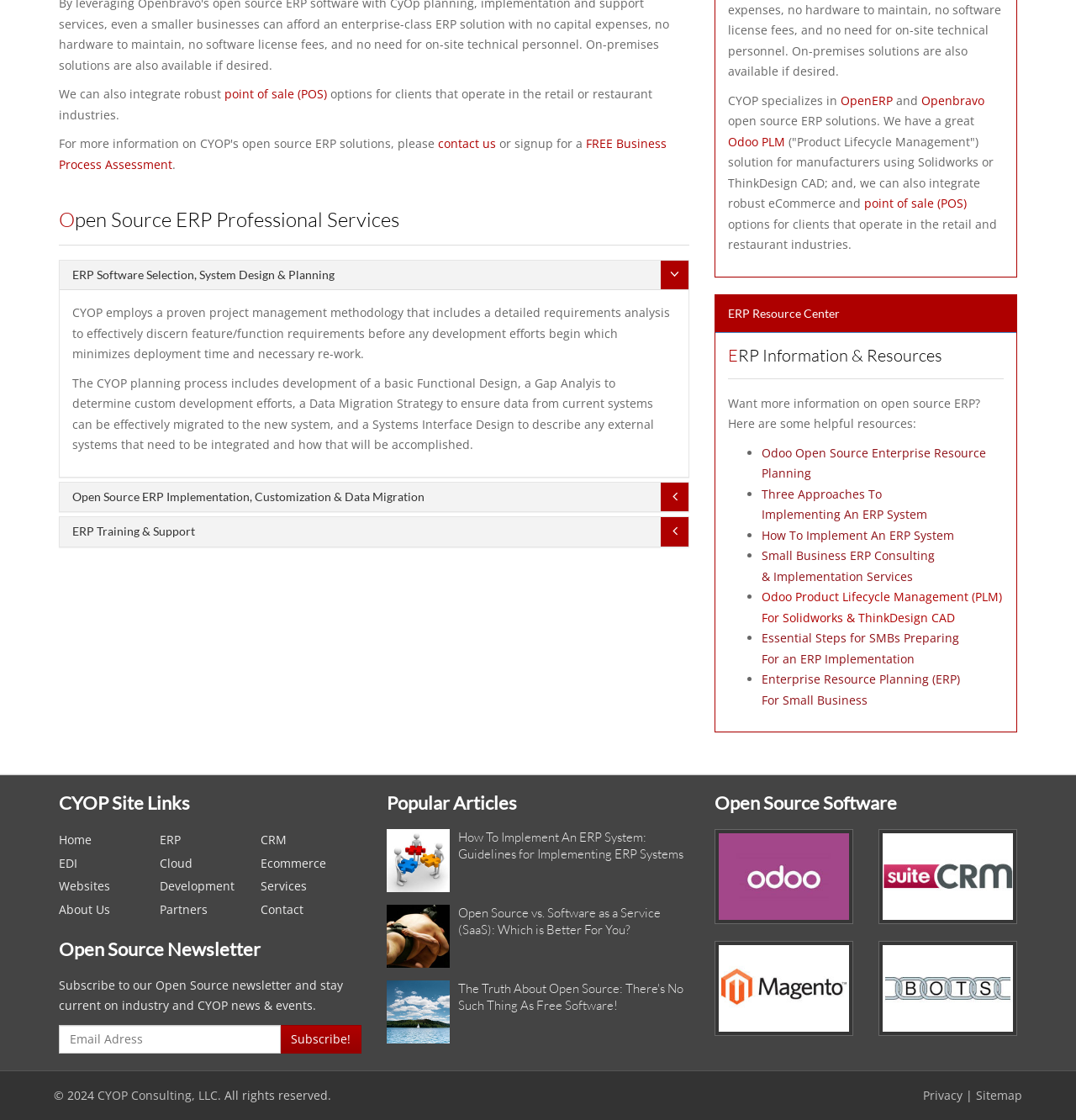Identify the bounding box coordinates for the region to click in order to carry out this instruction: "Click on the 'FREE Business Process Assessment' link". Provide the coordinates using four float numbers between 0 and 1, formatted as [left, top, right, bottom].

[0.055, 0.121, 0.62, 0.154]